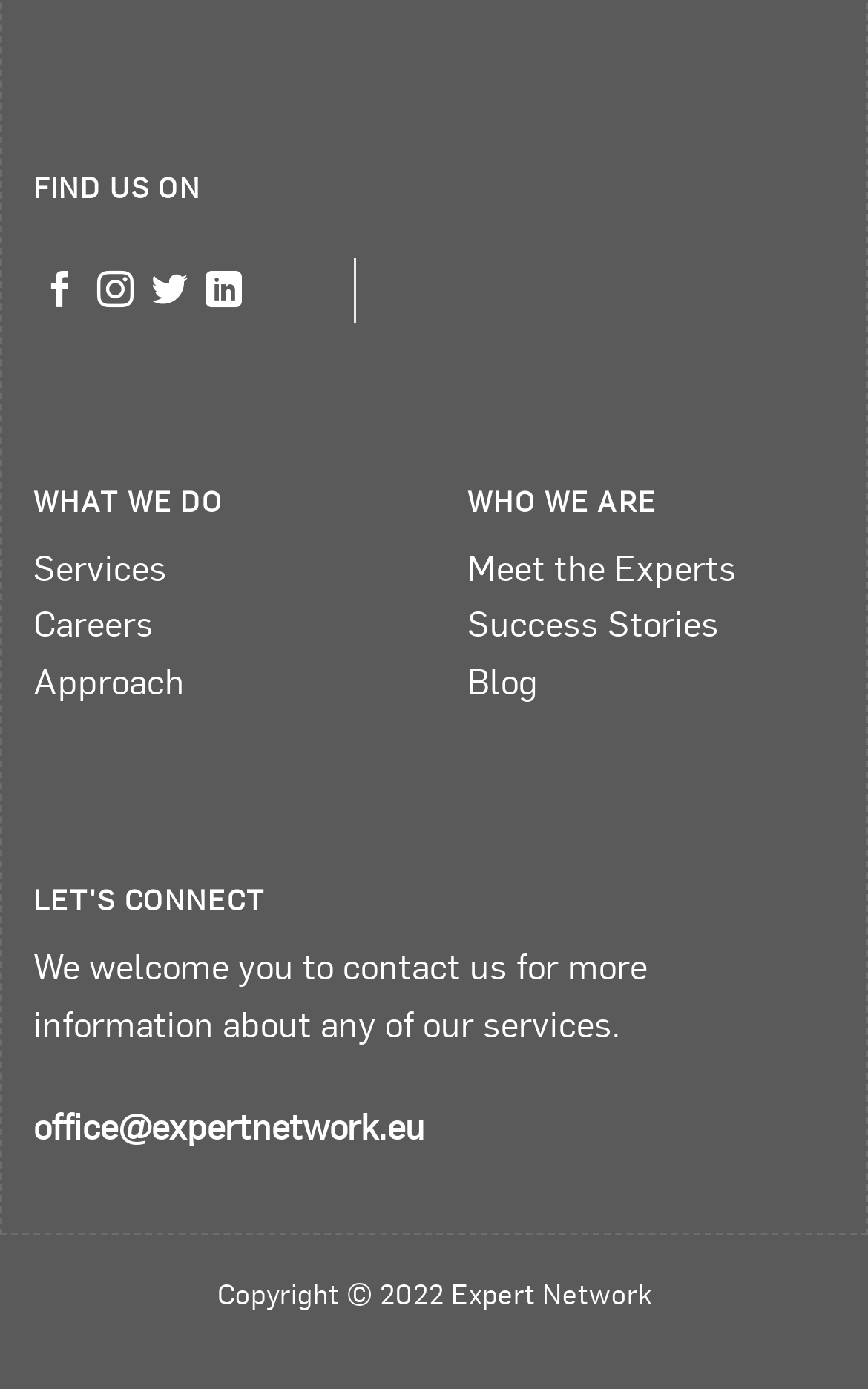Find the bounding box coordinates of the clickable area that will achieve the following instruction: "Meet the Experts".

[0.538, 0.391, 0.849, 0.425]